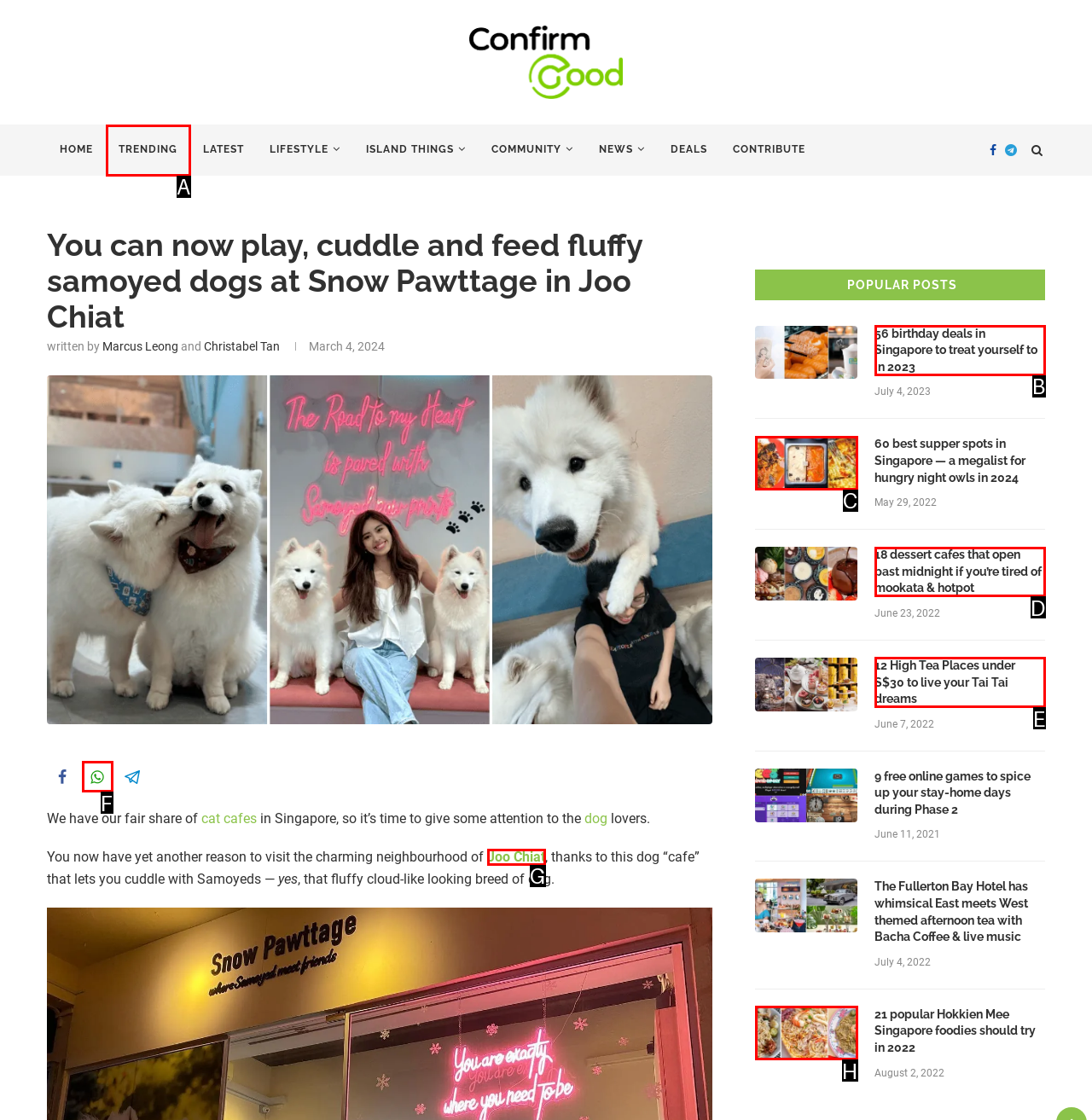Select the option that corresponds to the description: Trending
Respond with the letter of the matching choice from the options provided.

A